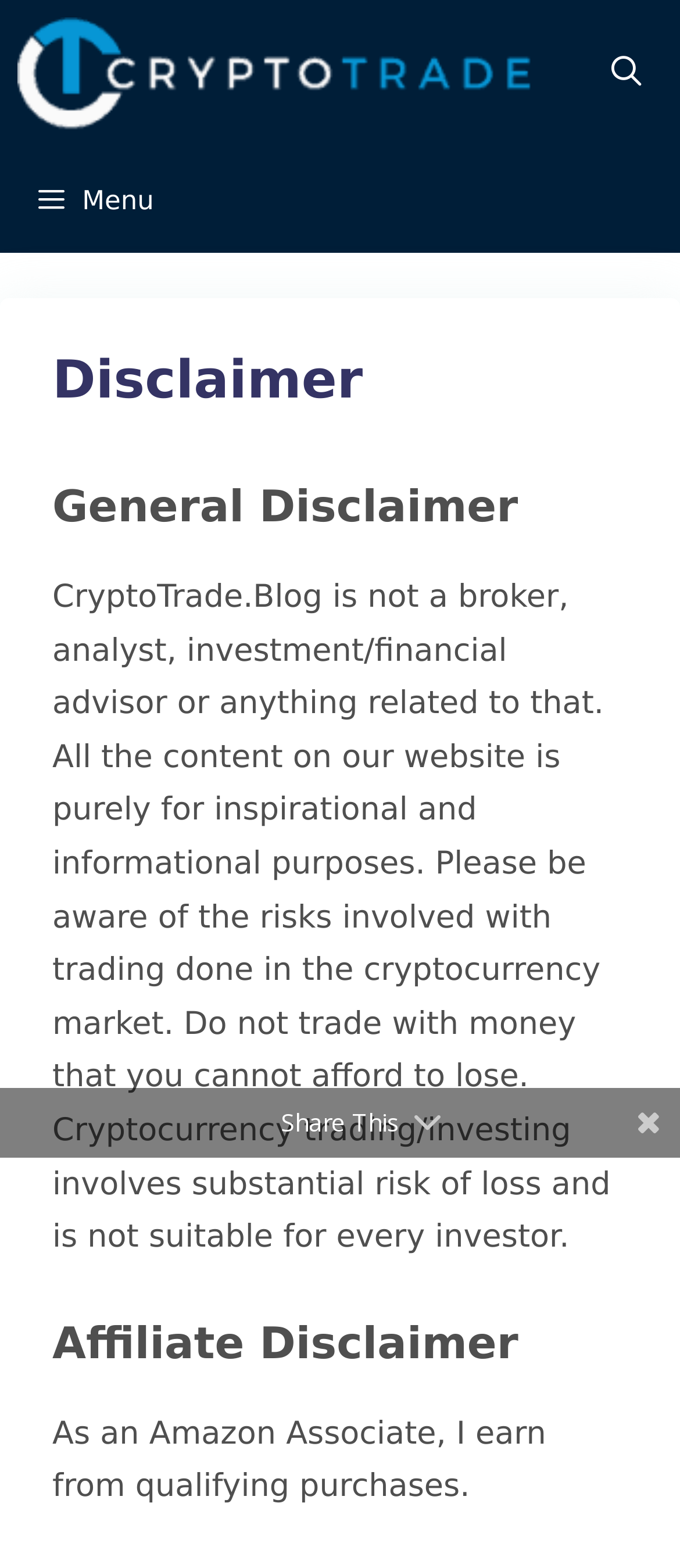Respond to the question with just a single word or phrase: 
What is the purpose of CryptoTrade.Blog?

Inspiration and information